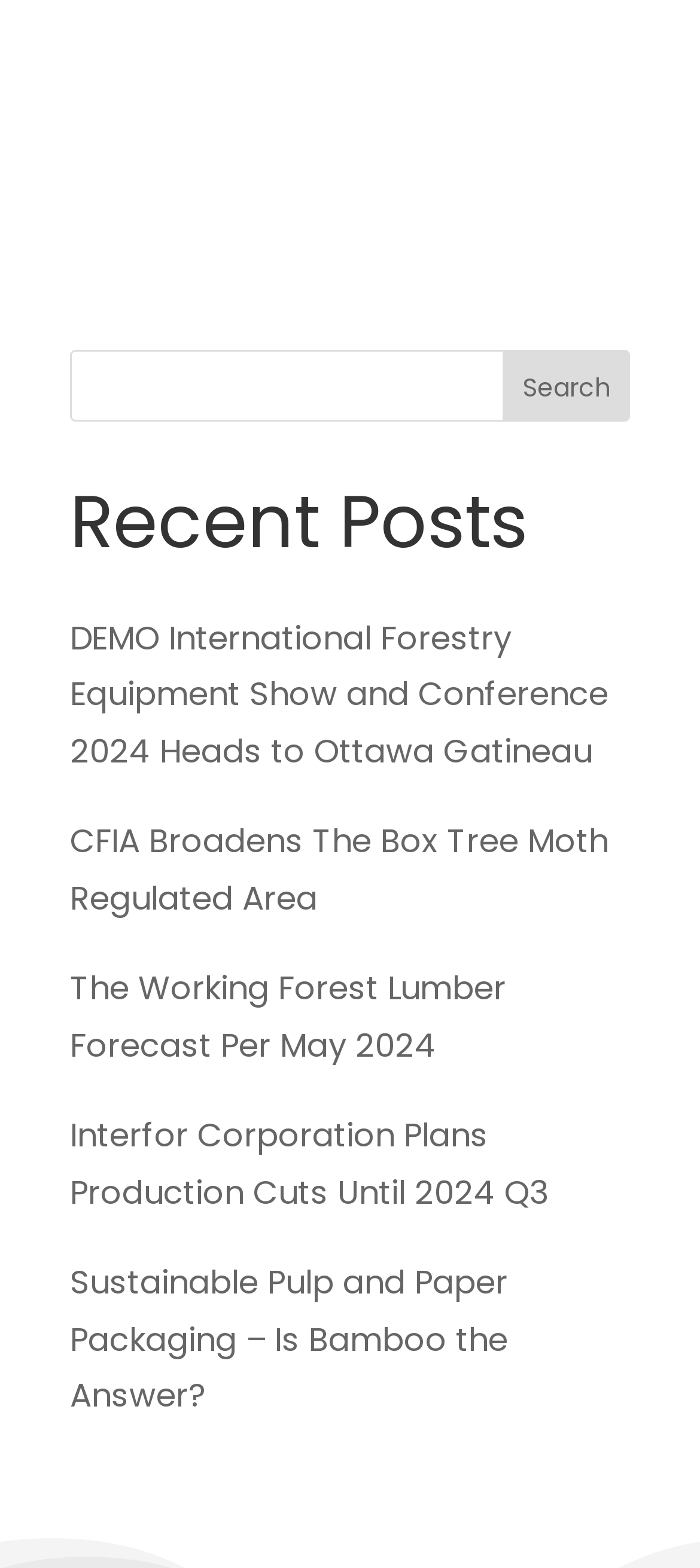Determine the bounding box for the UI element described here: "Search".

[0.719, 0.223, 0.9, 0.269]